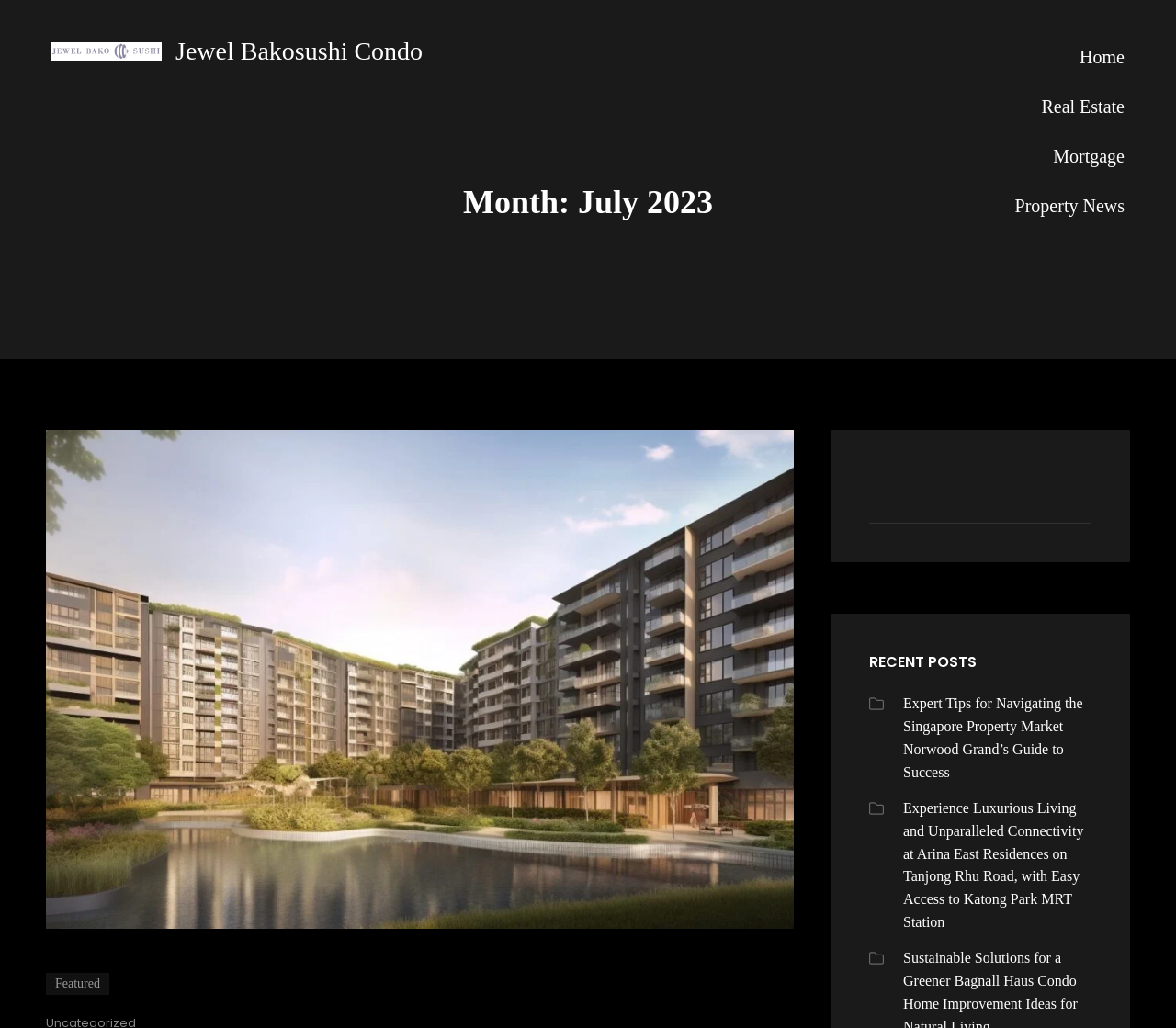Using the description "Mortgage", predict the bounding box of the relevant HTML element.

[0.849, 0.128, 0.97, 0.176]